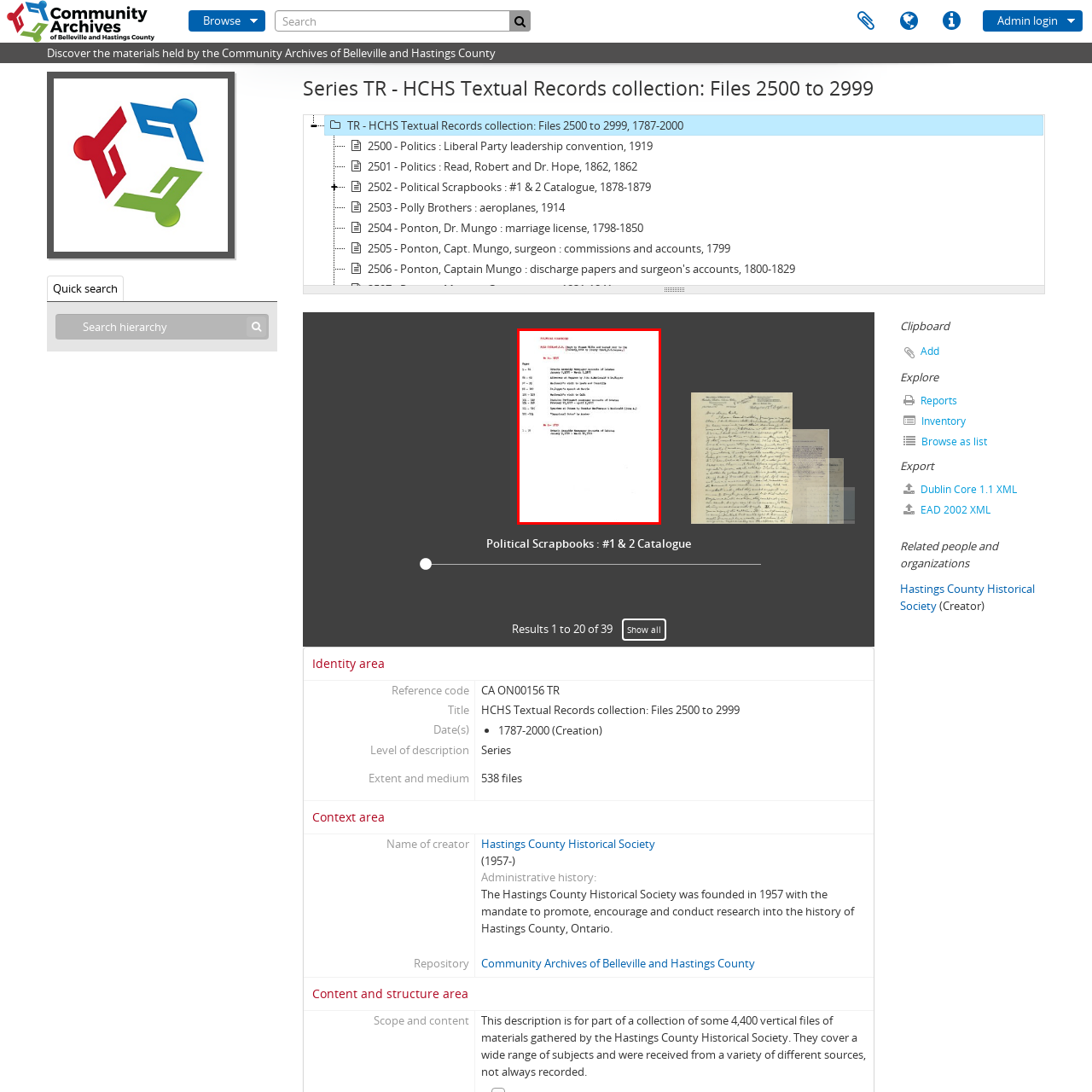Check the section outlined in red, What is the time period covered? Please reply with a single word or phrase.

Early 20th century